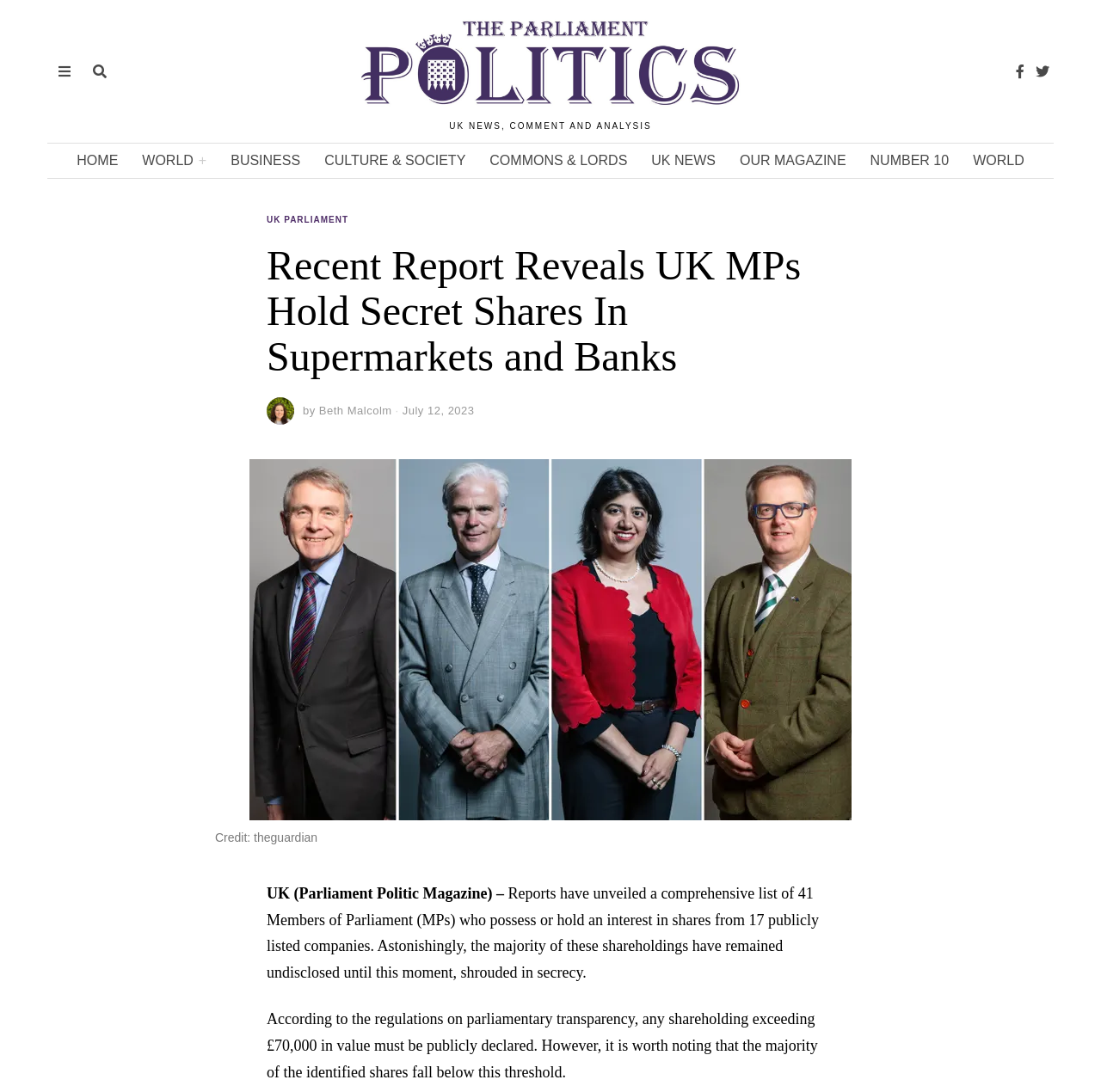Kindly provide the bounding box coordinates of the section you need to click on to fulfill the given instruction: "Click the WORLD+ link".

[0.118, 0.132, 0.199, 0.163]